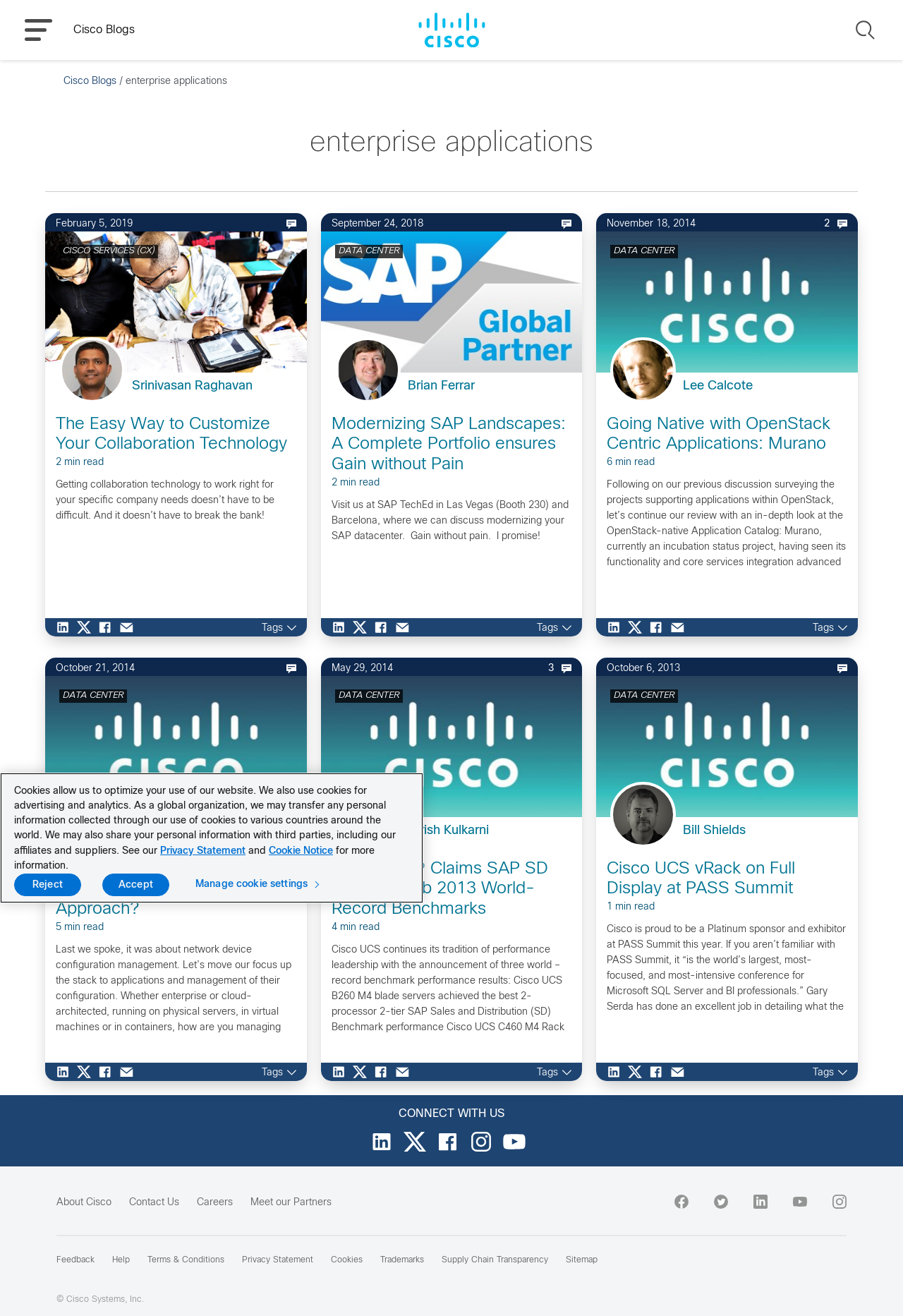Identify the bounding box coordinates of the element to click to follow this instruction: 'Click the MENU button'. Ensure the coordinates are four float values between 0 and 1, provided as [left, top, right, bottom].

[0.027, 0.014, 0.058, 0.031]